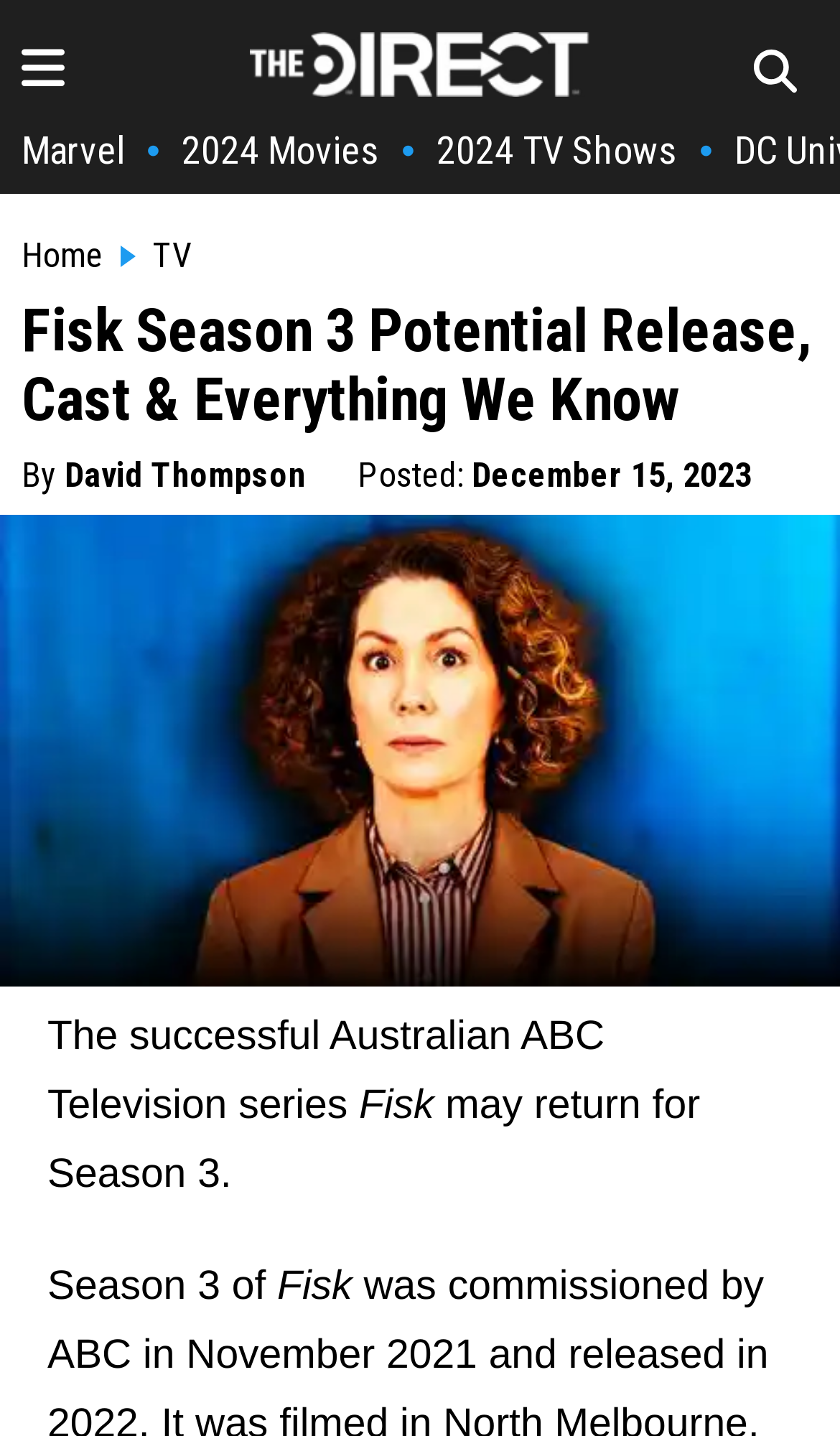Please determine the primary heading and provide its text.

Fisk Season 3 Potential Release, Cast & Everything We Know